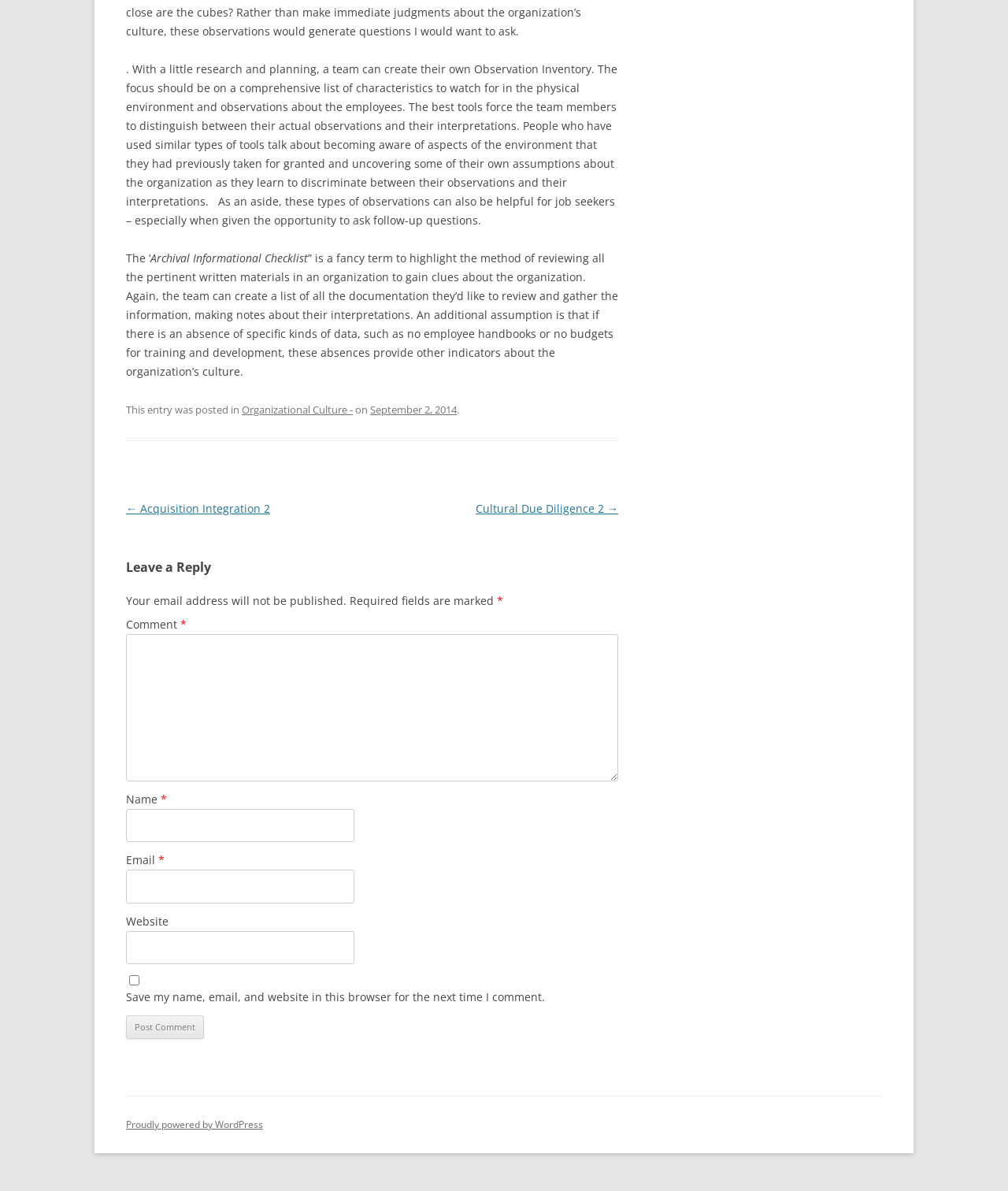What is the purpose of the Archival Informational Checklist?
Using the visual information, respond with a single word or phrase.

To review written materials in an organization